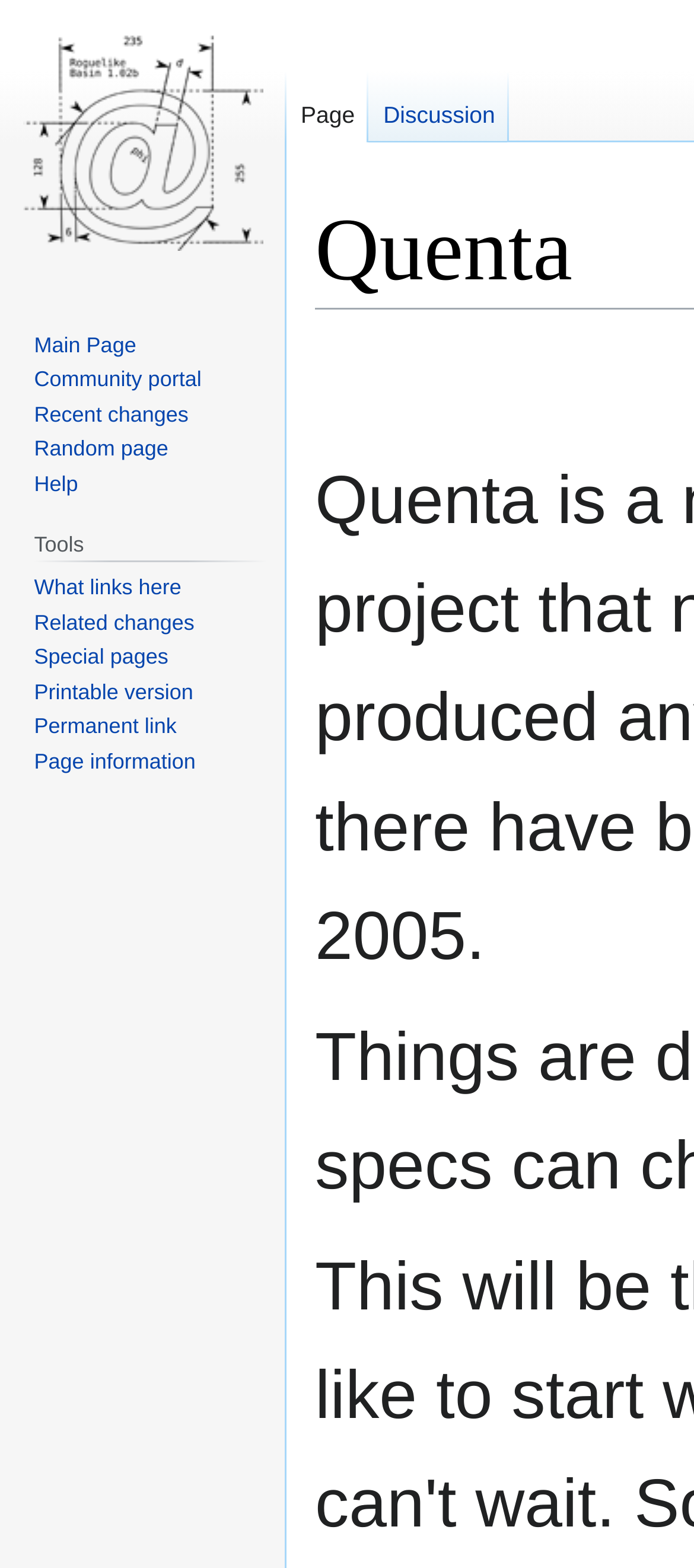Please respond in a single word or phrase: 
What is the first link in the navigation section?

Page